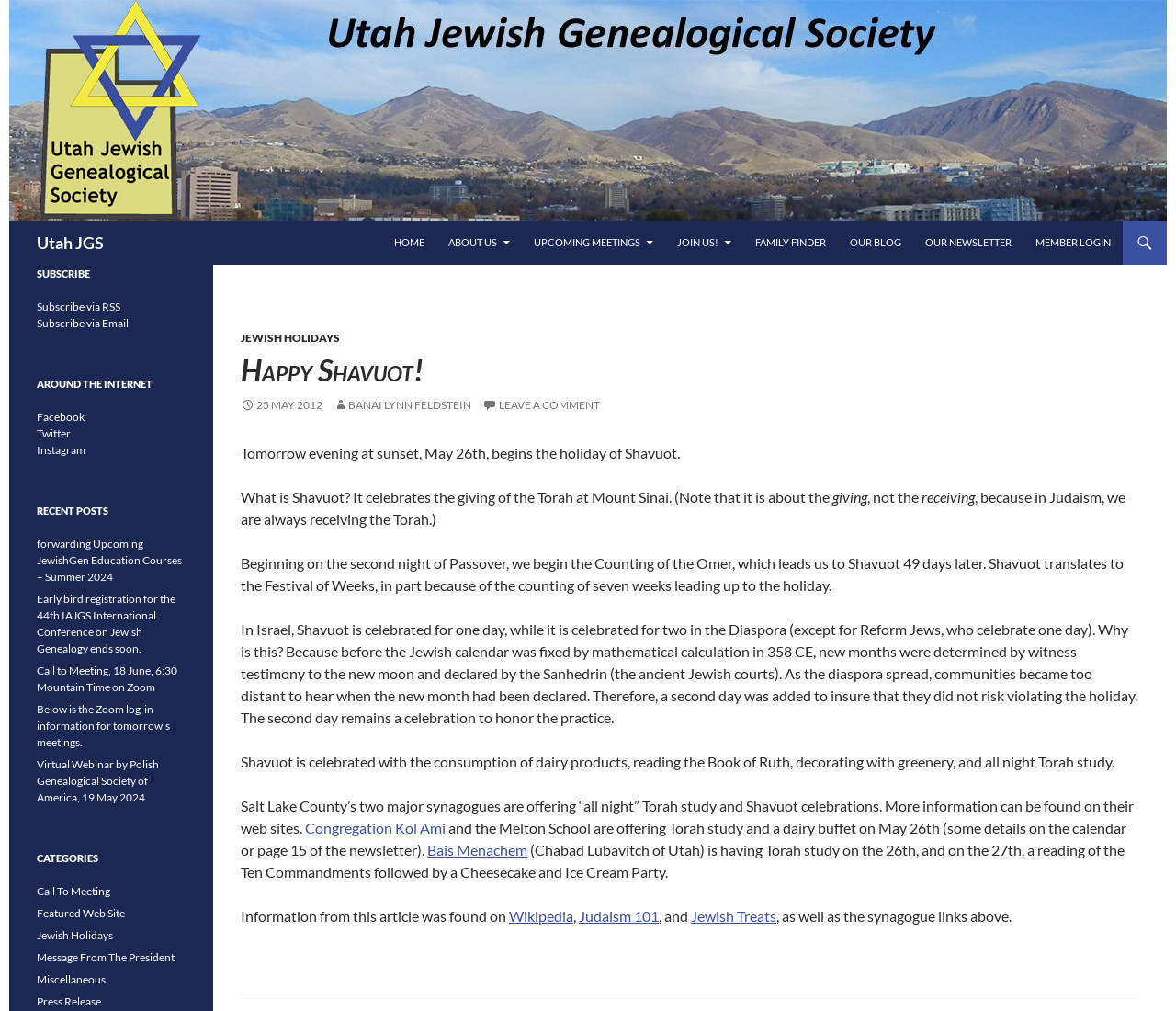Specify the bounding box coordinates for the region that must be clicked to perform the given instruction: "Follow Photonics Systems Group on Linkedin".

None